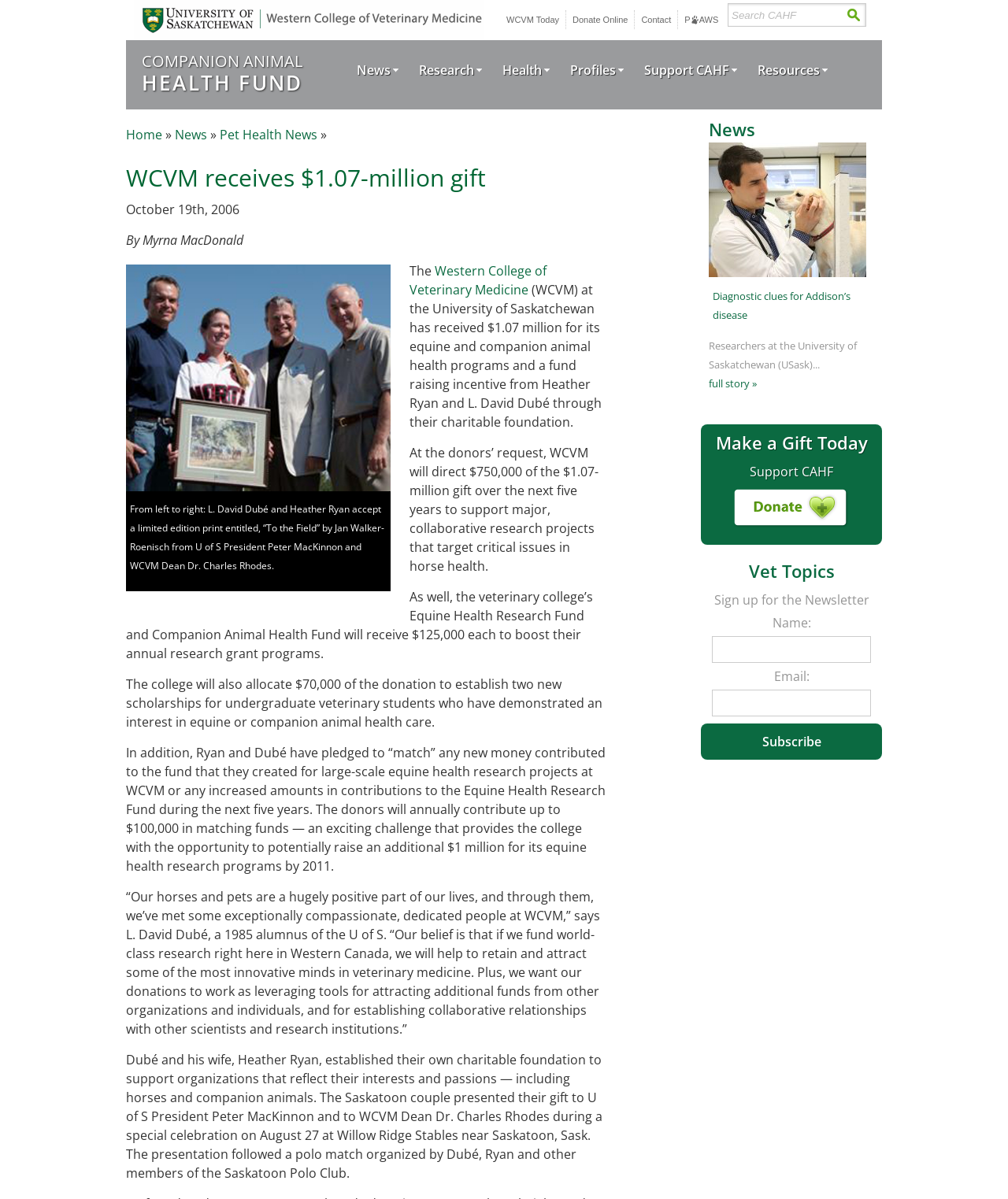What is the name of the veterinary college mentioned in the article?
Using the information presented in the image, please offer a detailed response to the question.

The article mentions the Western College of Veterinary Medicine (WCVM) at the University of Saskatchewan, which has received a $1.07 million gift for its equine and companion animal health programs.